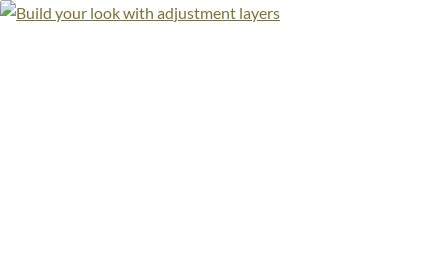What software is mentioned in the image?
Offer a detailed and exhaustive answer to the question.

The image specifically mentions After Effects as an example of software that utilizes adjustment layers for video editing, highlighting its importance in the editing process.